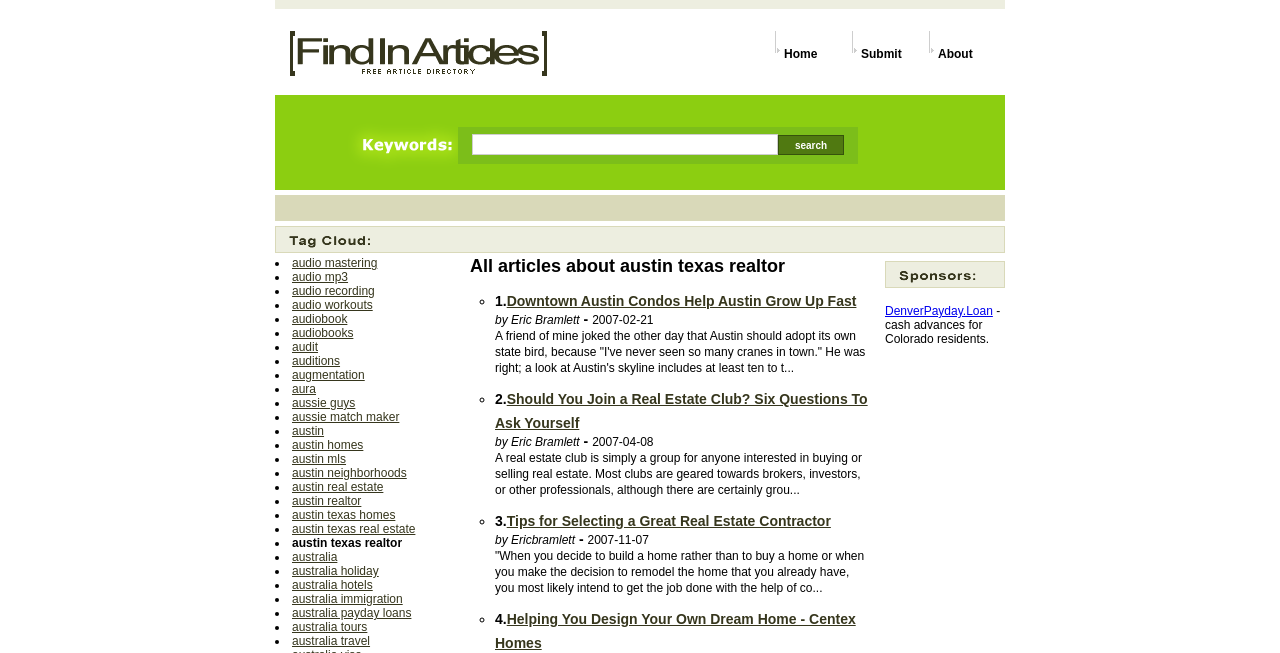Determine the bounding box coordinates of the region to click in order to accomplish the following instruction: "click on 'About'". Provide the coordinates as four float numbers between 0 and 1, specifically [left, top, right, bottom].

[0.733, 0.072, 0.76, 0.093]